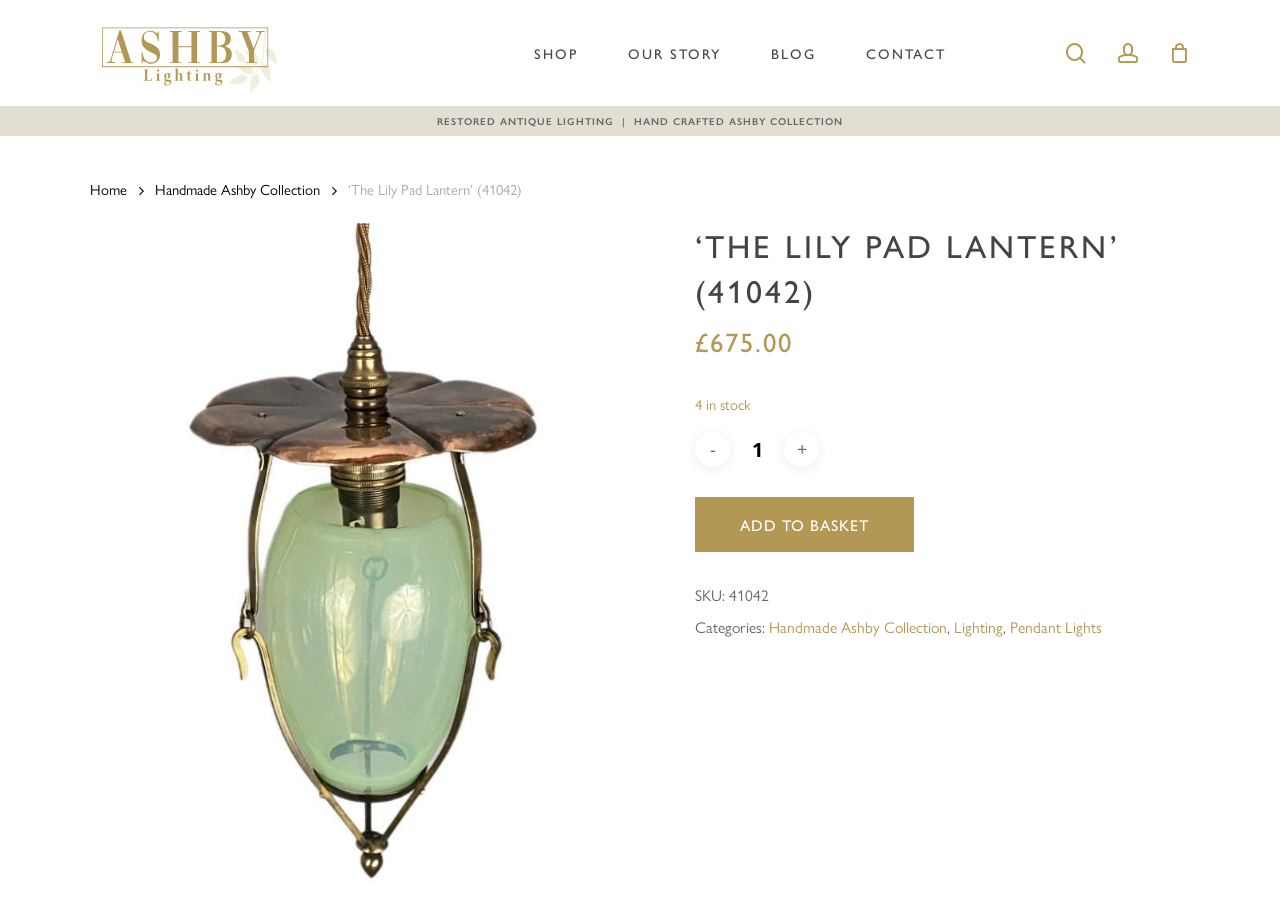Find the main header of the webpage and produce its text content.

‘THE LILY PAD LANTERN’ (41042)